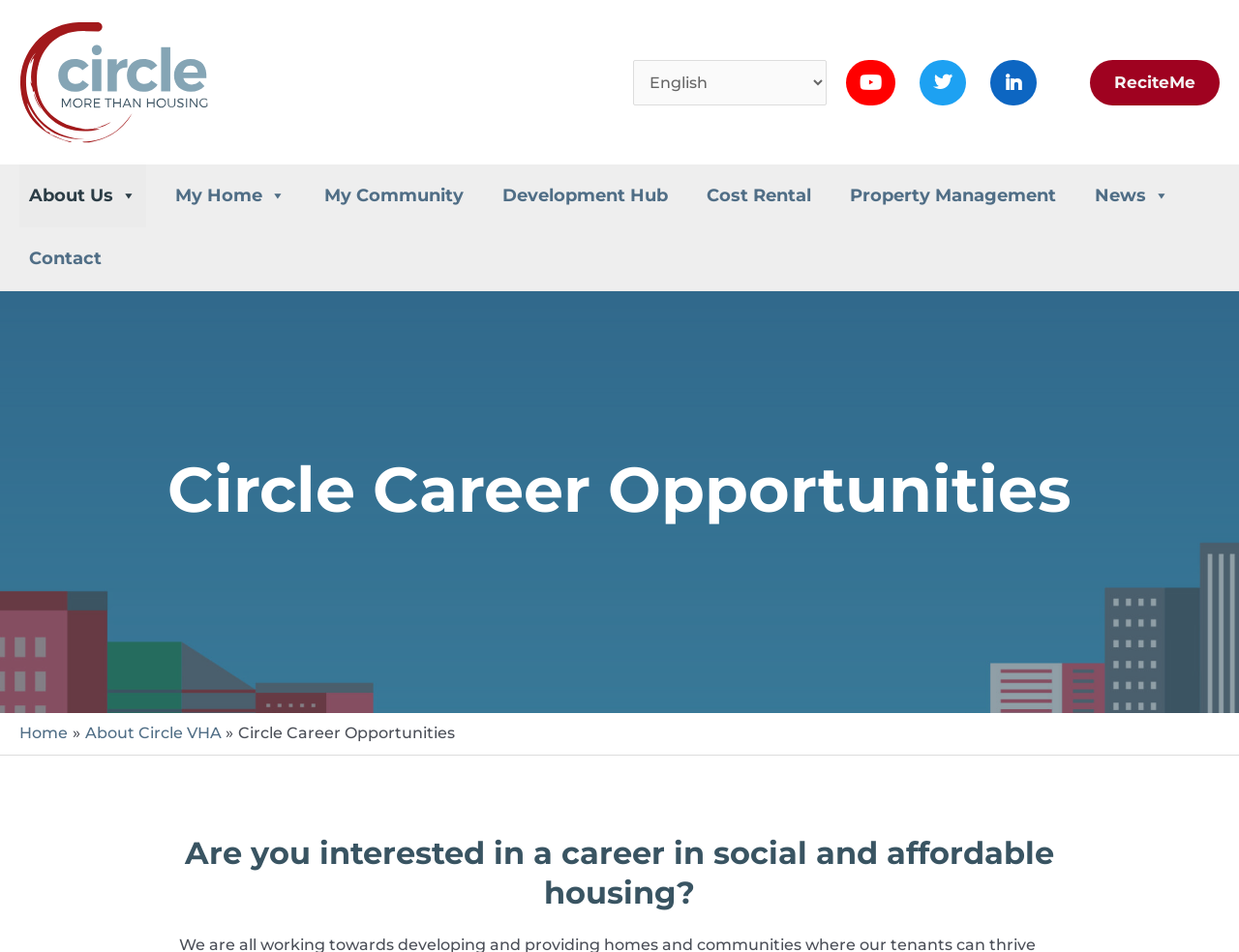Provide a single word or phrase to answer the given question: 
What is the text of the main heading?

Are you interested in a career in social and affordable housing?